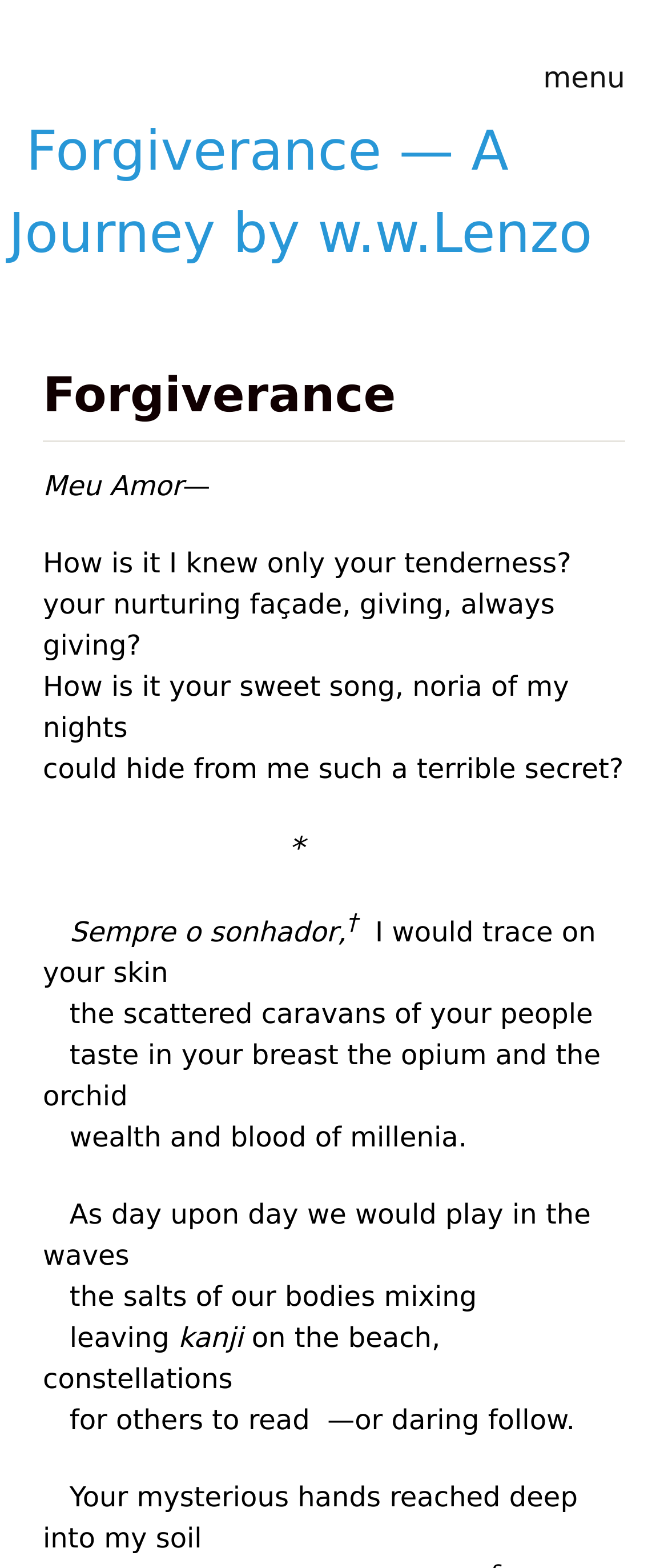Determine the primary headline of the webpage.

Forgiverance &mdash; A Journey by w.w.Lenzo